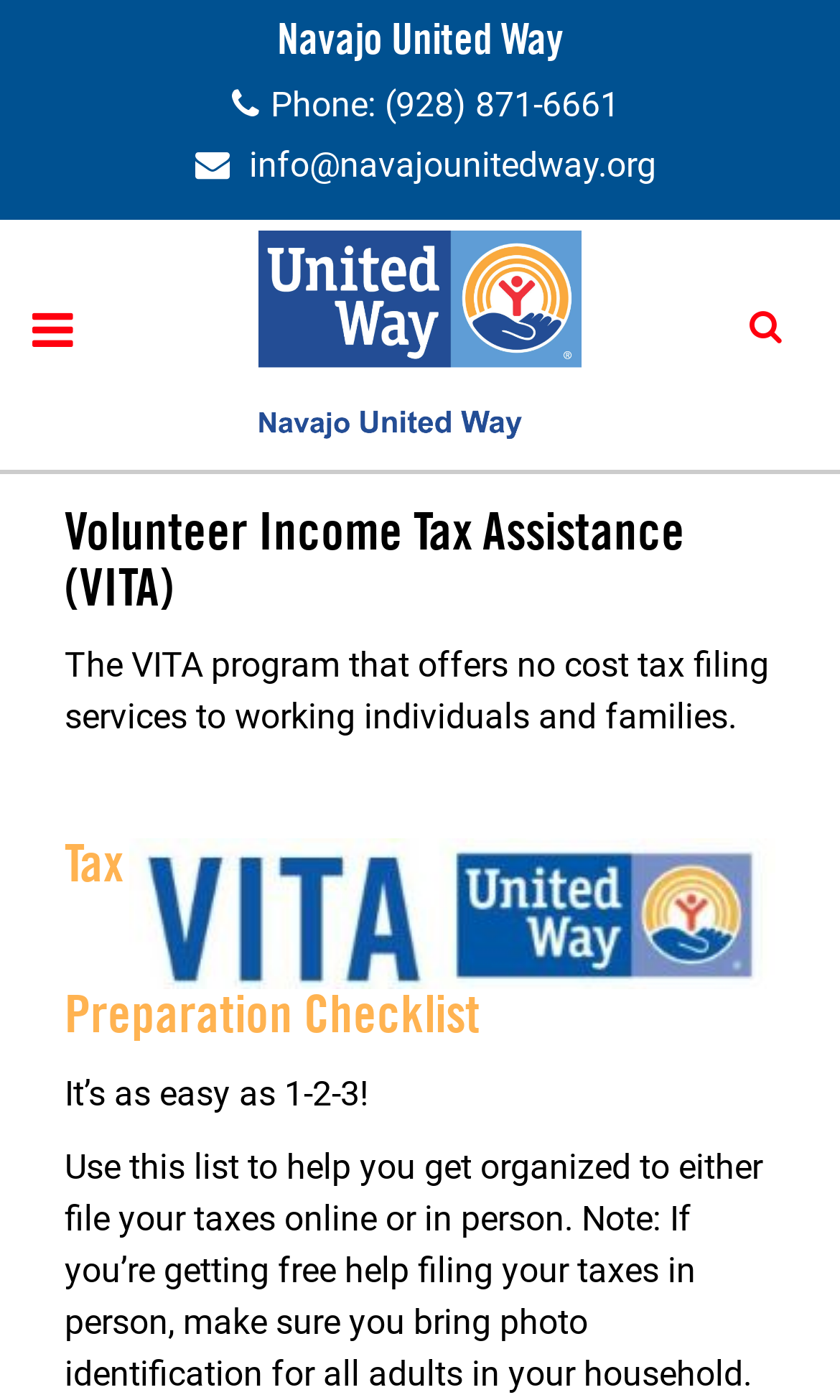Identify and extract the heading text of the webpage.

Navajo United Way